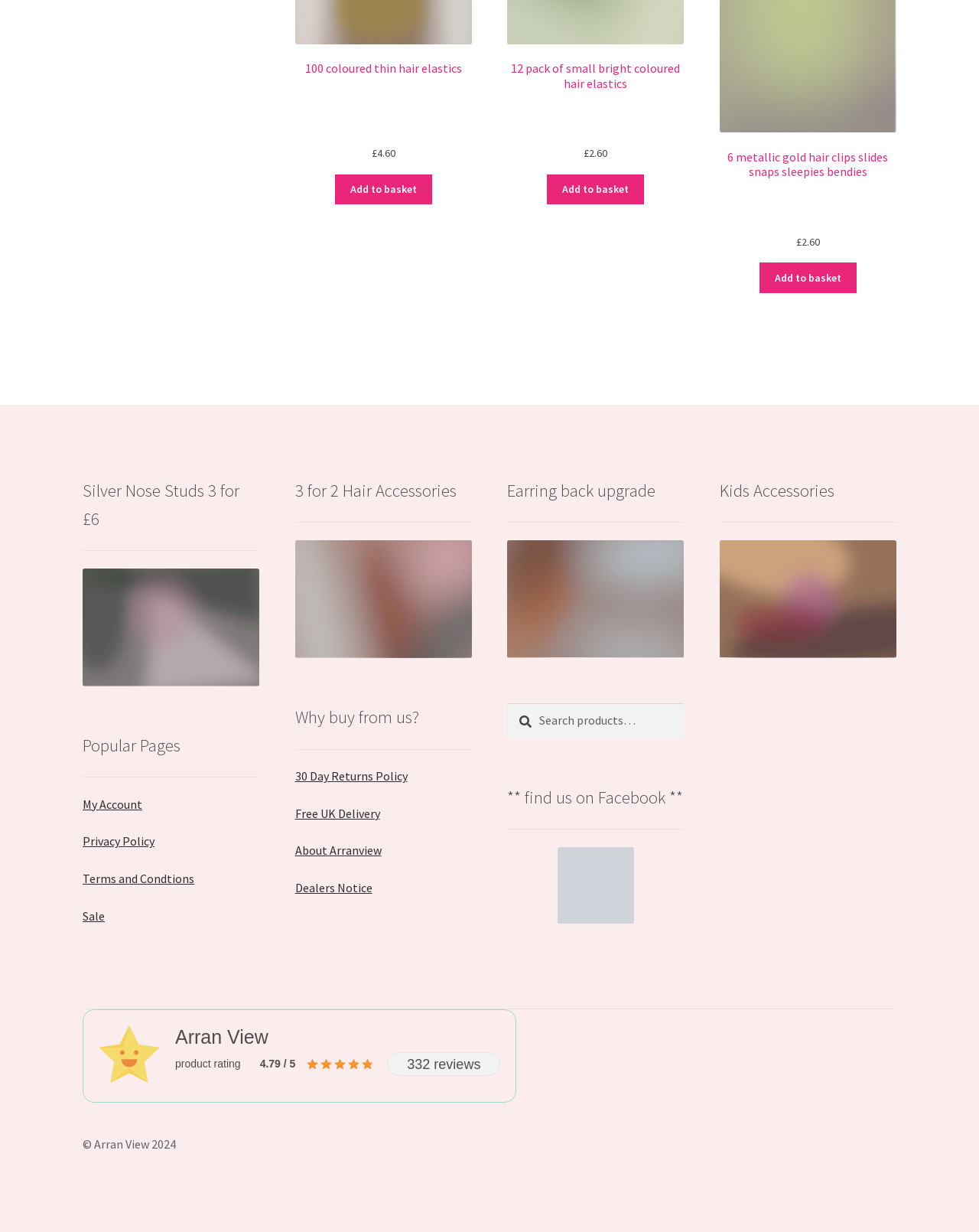Please identify the bounding box coordinates of the element on the webpage that should be clicked to follow this instruction: "Buy 3 for 2 Hair Accessories". The bounding box coordinates should be given as four float numbers between 0 and 1, formatted as [left, top, right, bottom].

[0.301, 0.439, 0.482, 0.534]